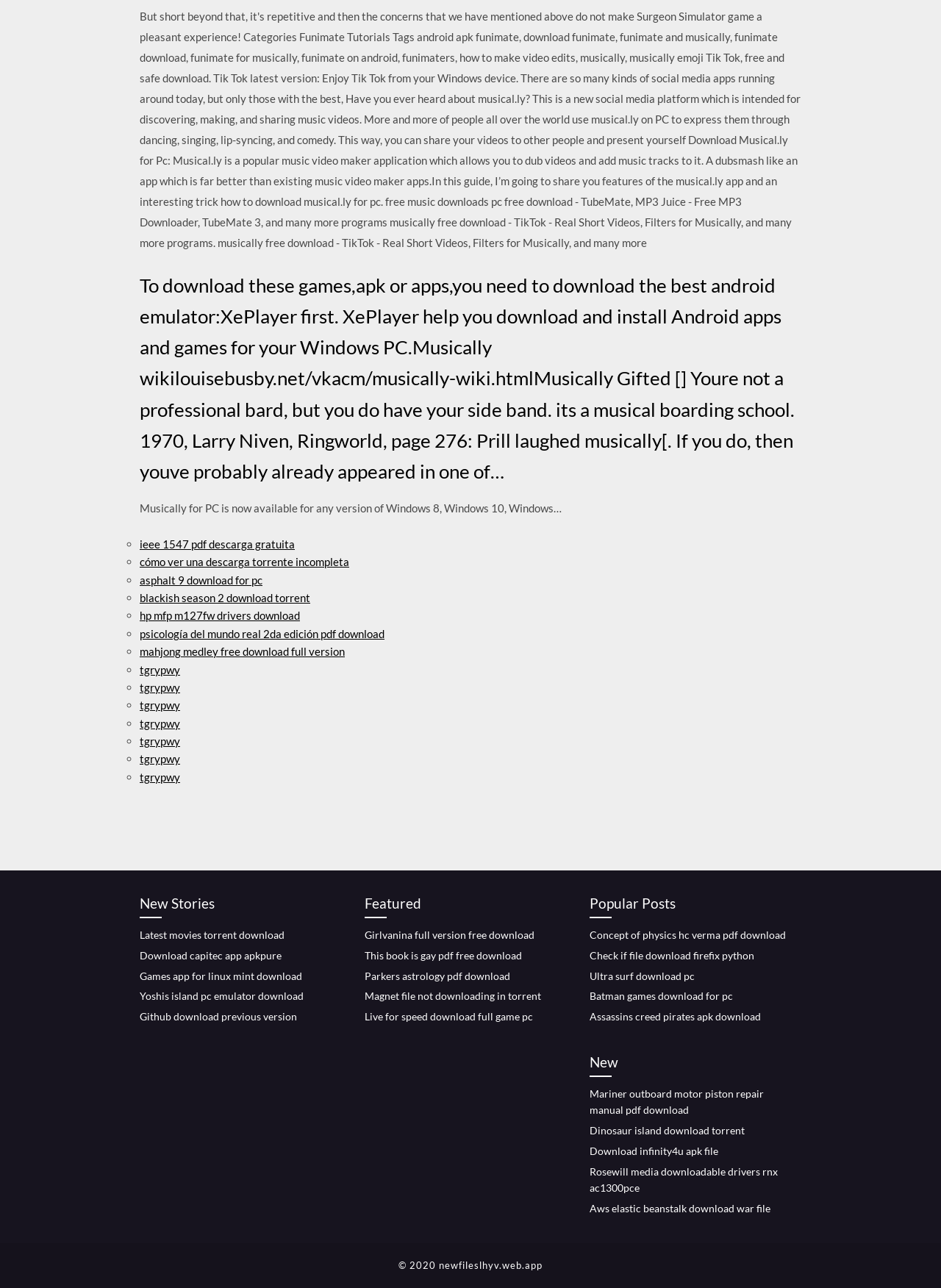Extract the bounding box coordinates for the described element: "Batman games download for pc". The coordinates should be represented as four float numbers between 0 and 1: [left, top, right, bottom].

[0.627, 0.768, 0.779, 0.778]